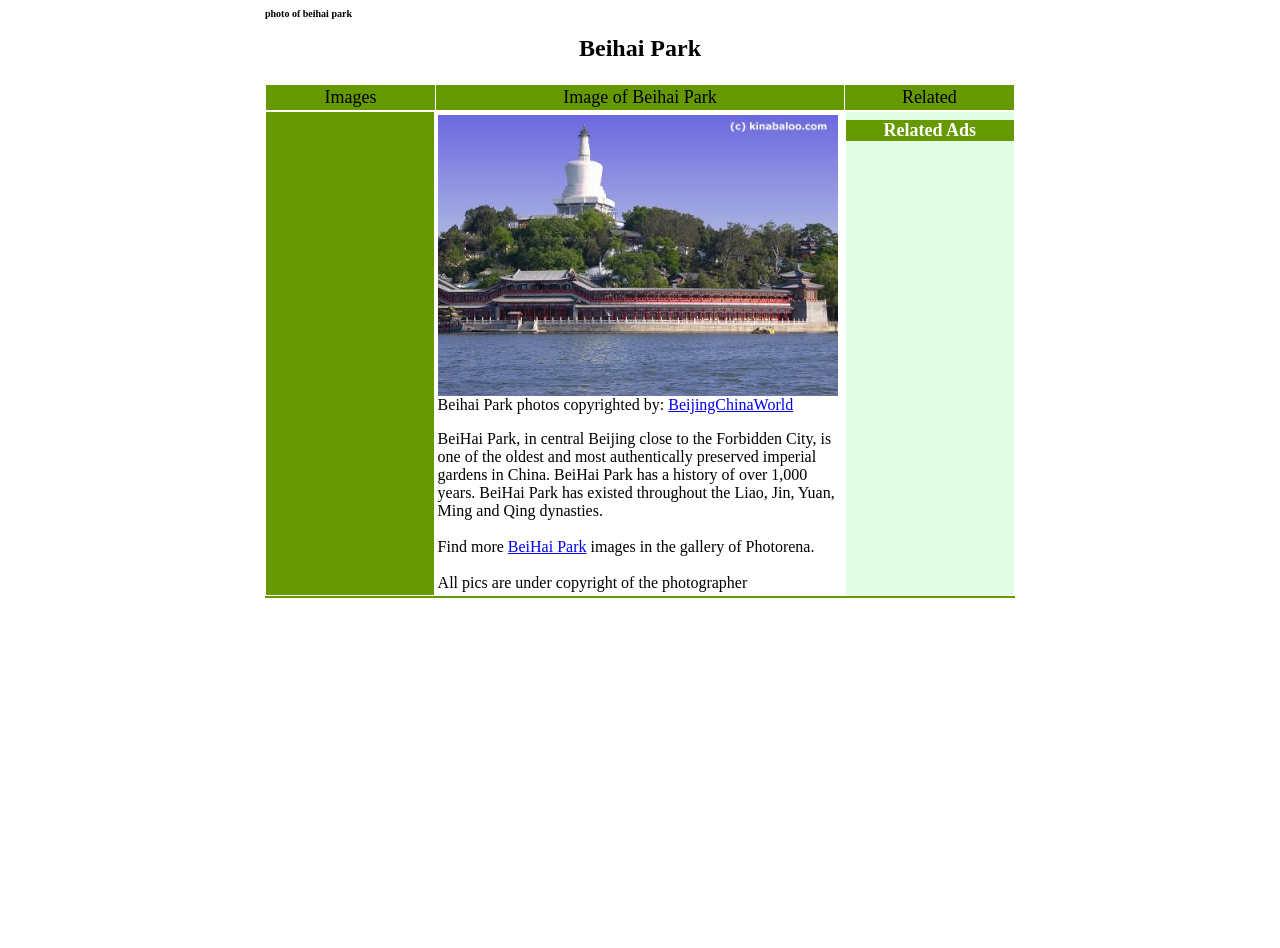Elaborate on the different components and information displayed on the webpage.

The webpage is about Beihai Park, a historic imperial garden in China. At the top, there is a photo of Beihai Park. Below the photo, there are three columns of content. The left column contains a heading "Beihai Park" and a brief description of the park. The middle column has three sections: "Images", "Image of Beihai Park", and "Related". The right column has a section titled "Related Ads".

The main content of the webpage is a long paragraph of text that describes Beihai Park's history, location, and features. The text is accompanied by a photo of the park. There are also links to related content, such as more images of the park, and a mention of the photographer's copyright.

Throughout the webpage, there are several tables and grid cells that organize the content into neat sections. The layout is clean and easy to navigate, with clear headings and concise text.